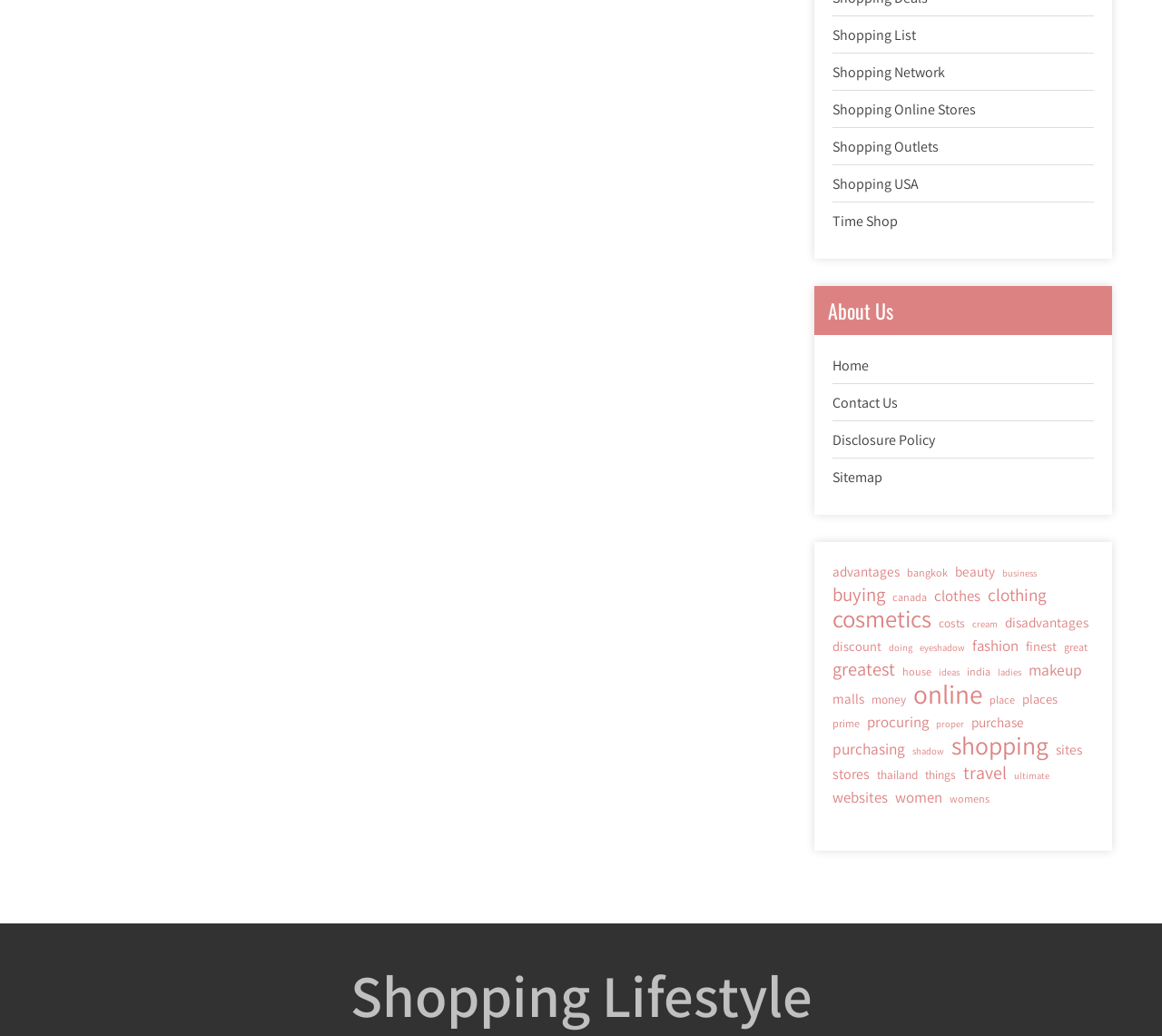Locate the bounding box coordinates of the clickable region necessary to complete the following instruction: "Learn about cosmetics". Provide the coordinates in the format of four float numbers between 0 and 1, i.e., [left, top, right, bottom].

[0.717, 0.587, 0.802, 0.608]